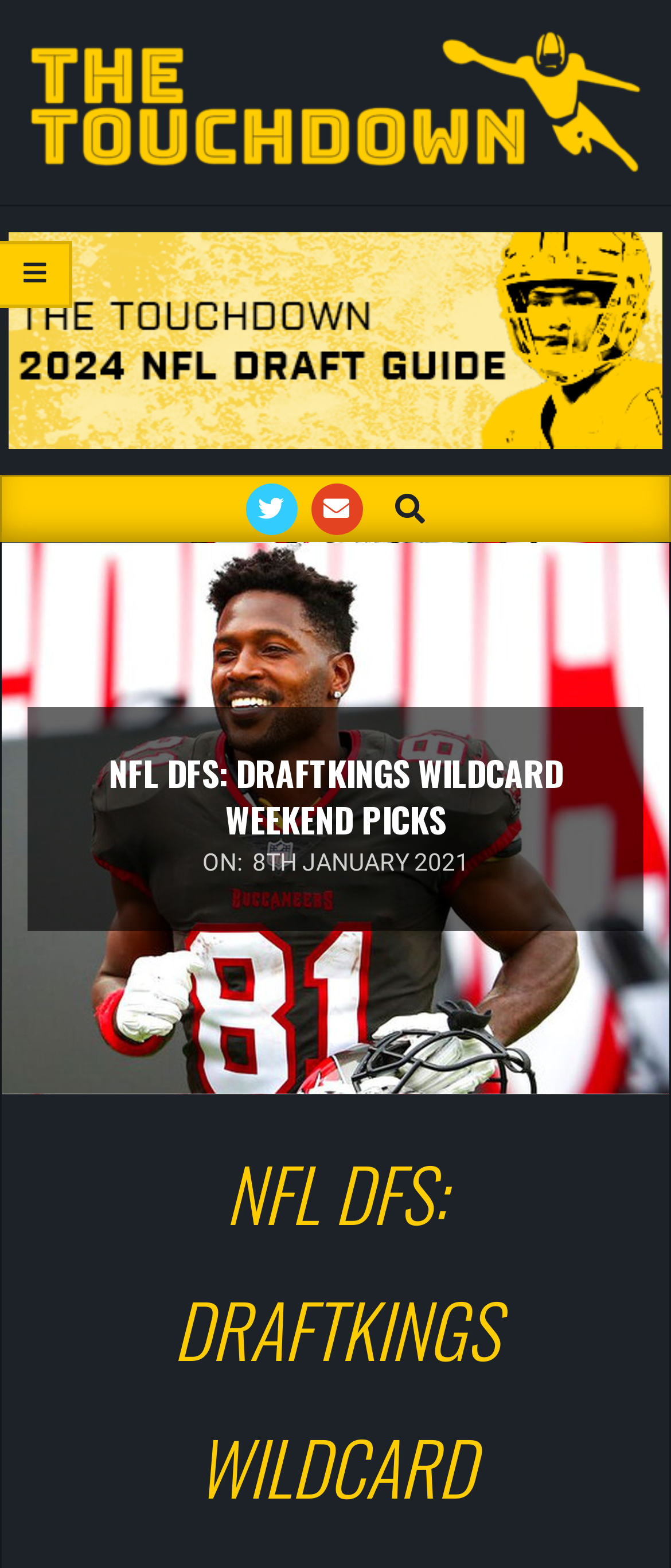Determine the bounding box coordinates for the UI element described. Format the coordinates as (top-left x, top-left y, bottom-right x, bottom-right y) and ensure all values are between 0 and 1. Element description: parent_node: THE TOUCHDOWN

[0.038, 0.016, 0.962, 0.114]